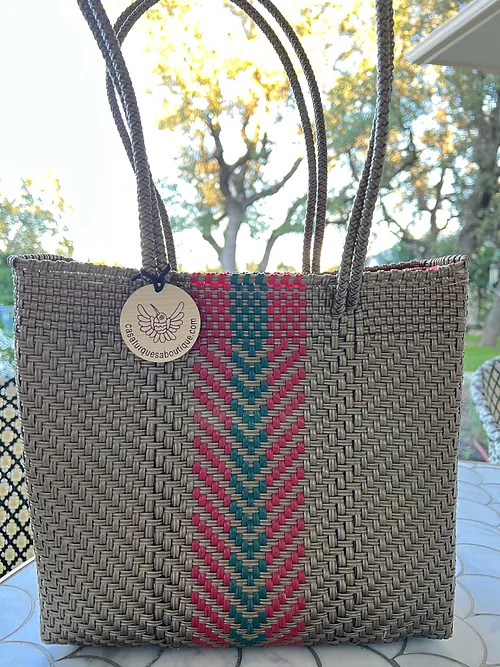Respond with a single word or short phrase to the following question: 
What is the material used for the interior lining?

Waterproof material